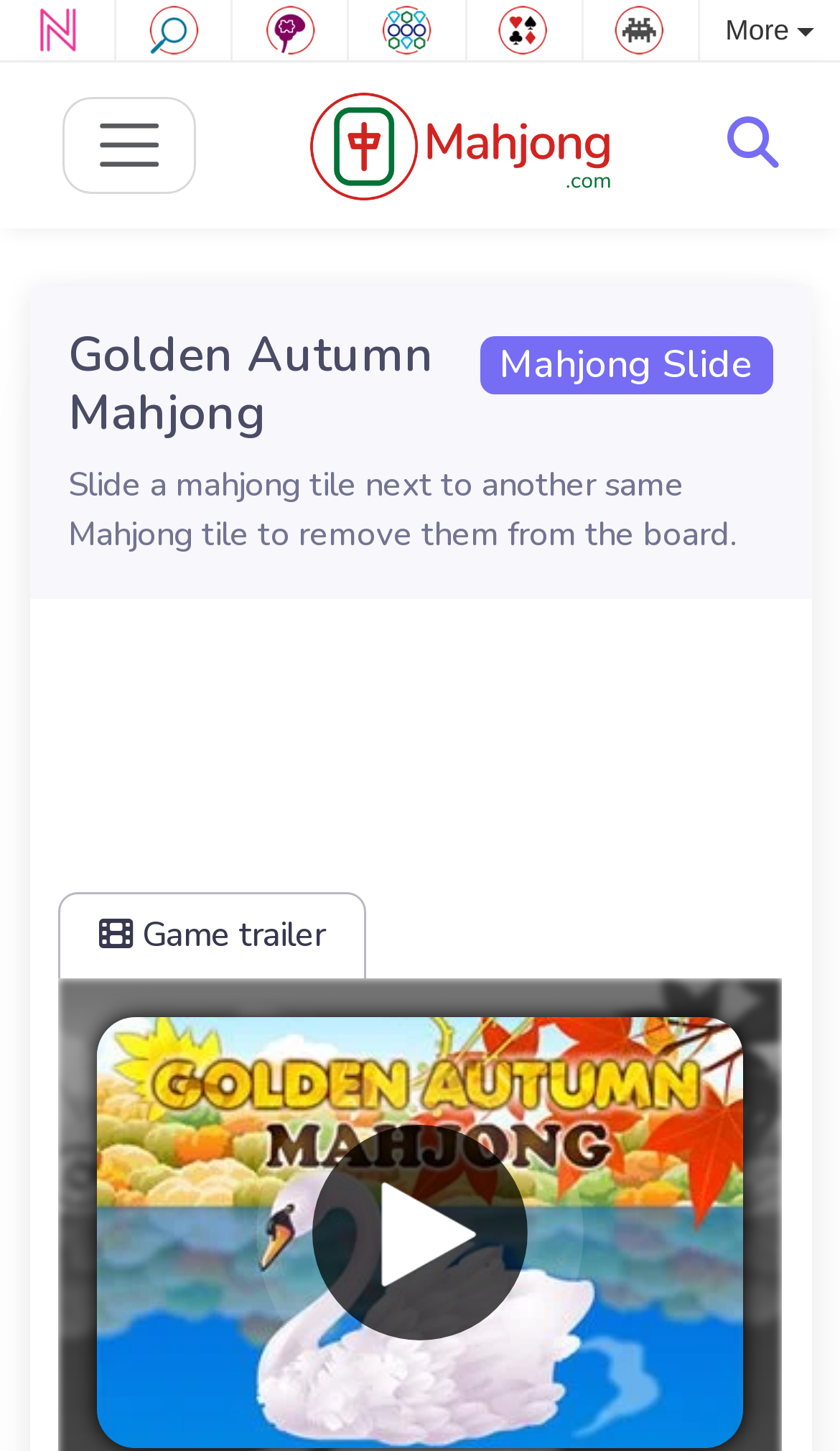Can you find the bounding box coordinates for the element that needs to be clicked to execute this instruction: "Toggle the menu"? The coordinates should be given as four float numbers between 0 and 1, i.e., [left, top, right, bottom].

[0.073, 0.066, 0.234, 0.132]